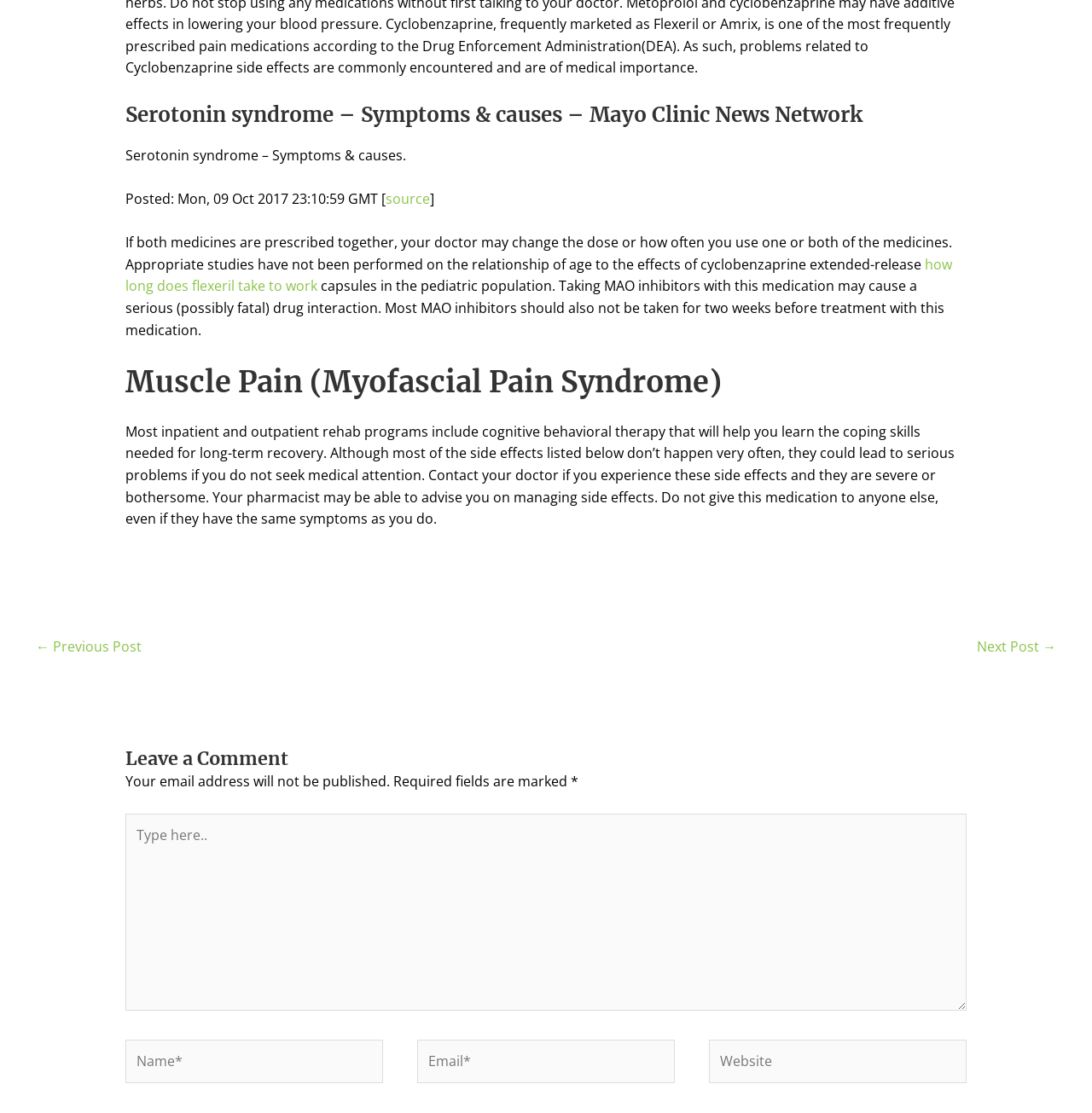Locate the bounding box coordinates of the element to click to perform the following action: 'Type in the comment box'. The coordinates should be given as four float values between 0 and 1, in the form of [left, top, right, bottom].

[0.115, 0.731, 0.885, 0.908]